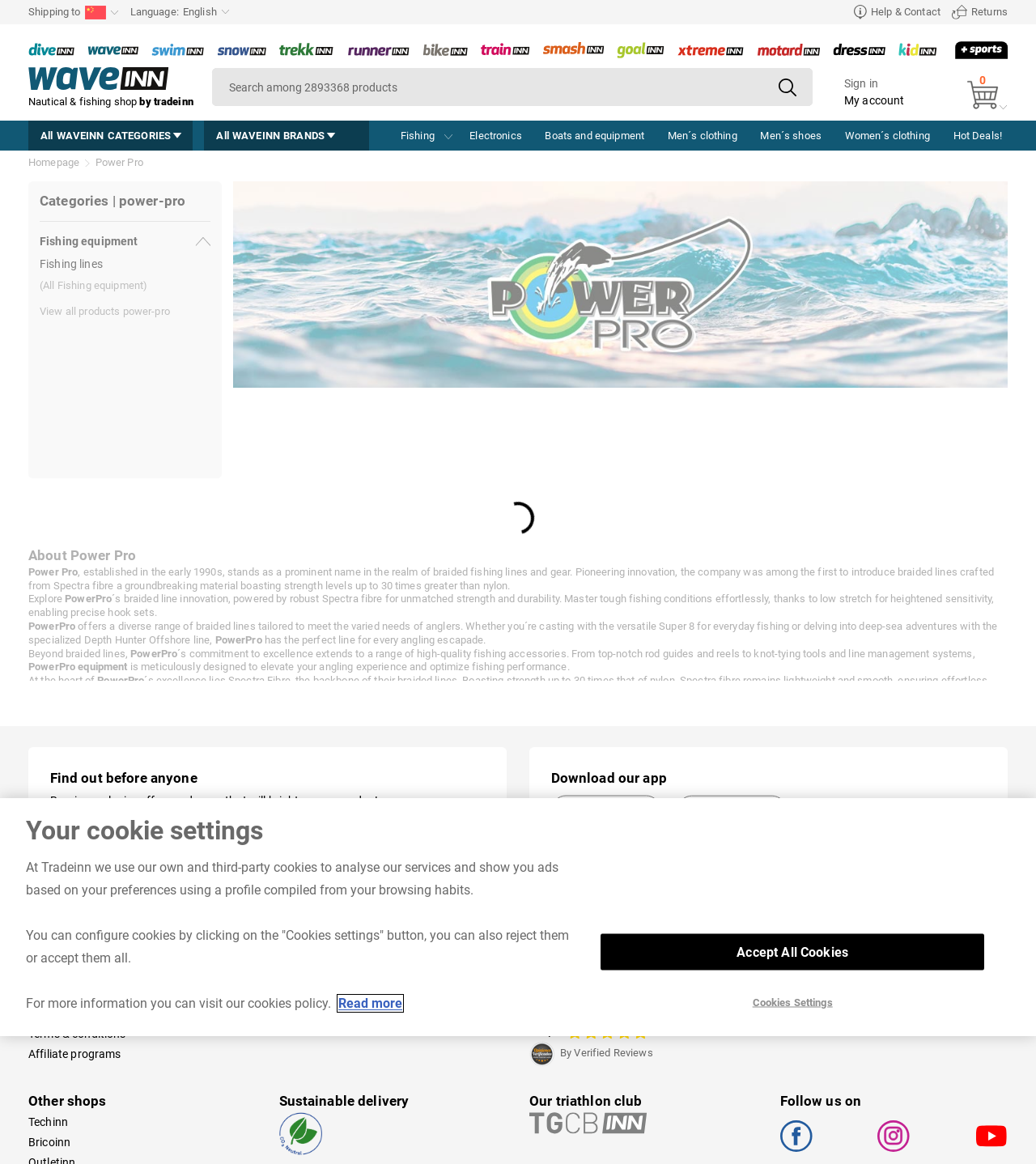Is there a search function on the website?
Using the visual information from the image, give a one-word or short-phrase answer.

Yes